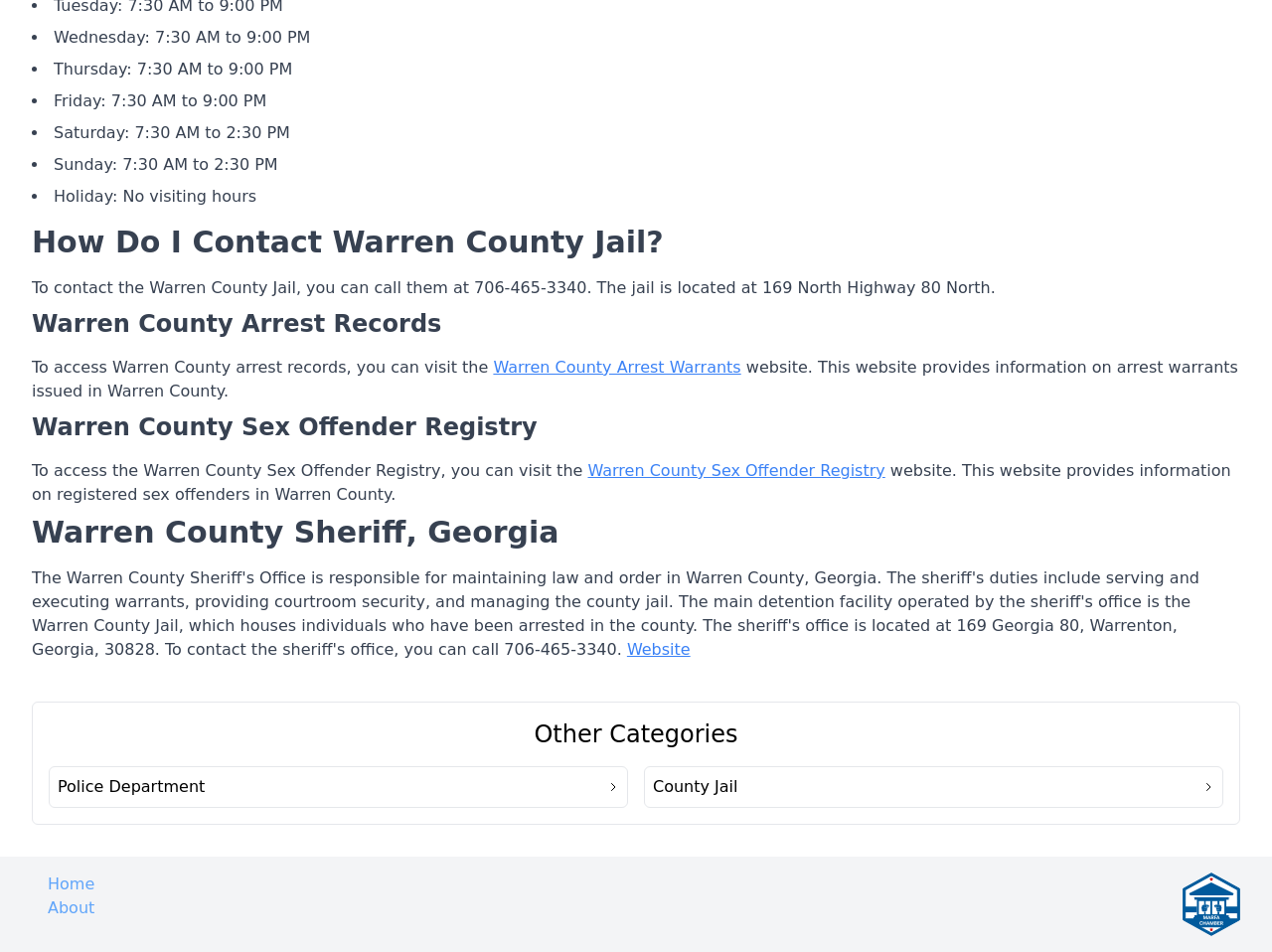Please reply to the following question with a single word or a short phrase:
What is the location of Warren County Jail?

169 North Highway 80 North